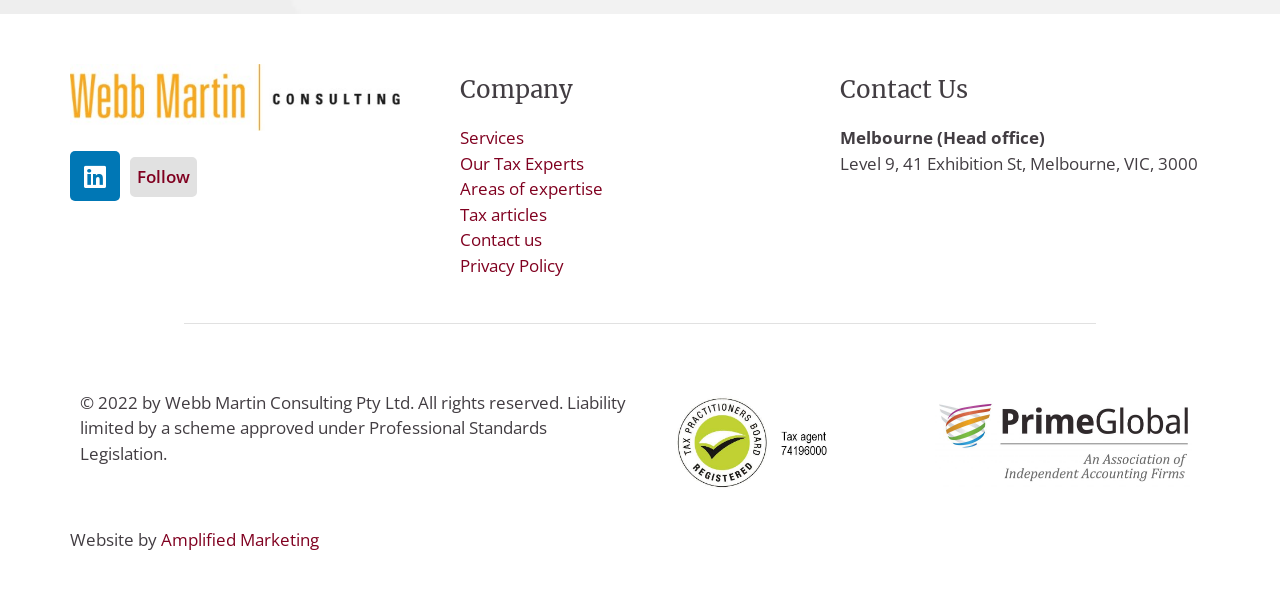What is the profession of the experts?
Based on the image, answer the question with a single word or brief phrase.

Tax Experts